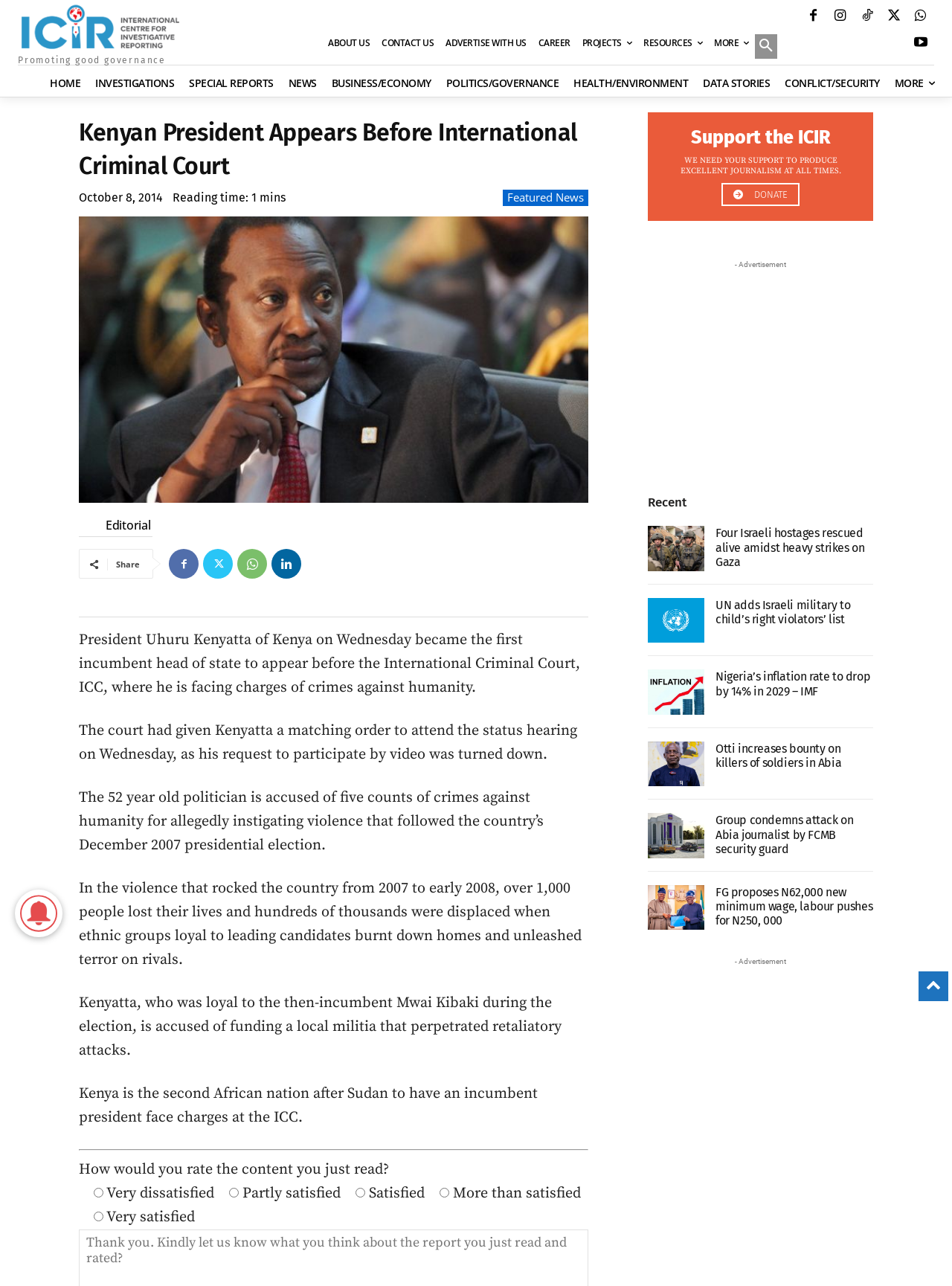Kindly determine the bounding box coordinates for the clickable area to achieve the given instruction: "Visit the 'HOME' page".

[0.052, 0.057, 0.084, 0.073]